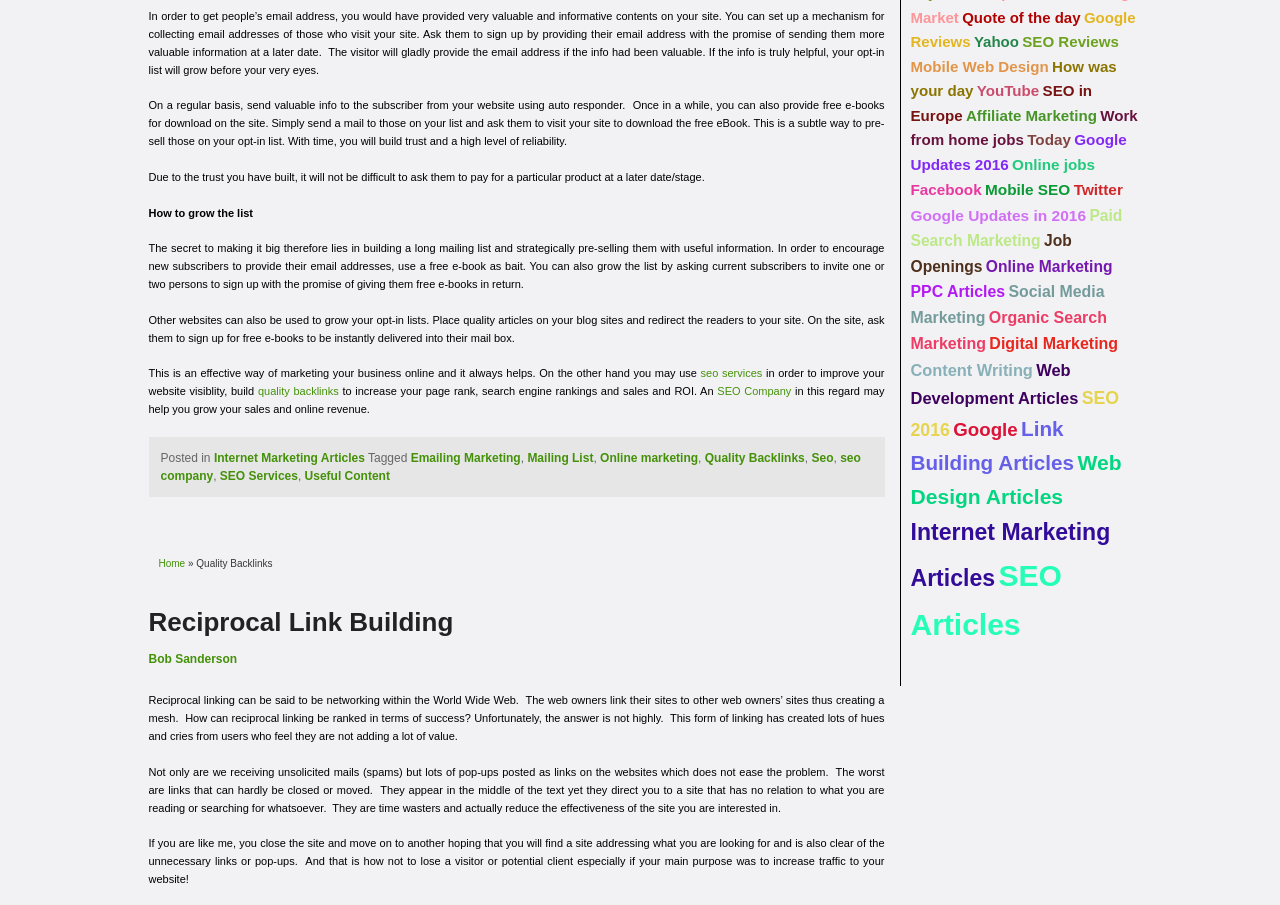Find the bounding box coordinates for the area that should be clicked to accomplish the instruction: "Click on 'Home'".

[0.124, 0.616, 0.145, 0.628]